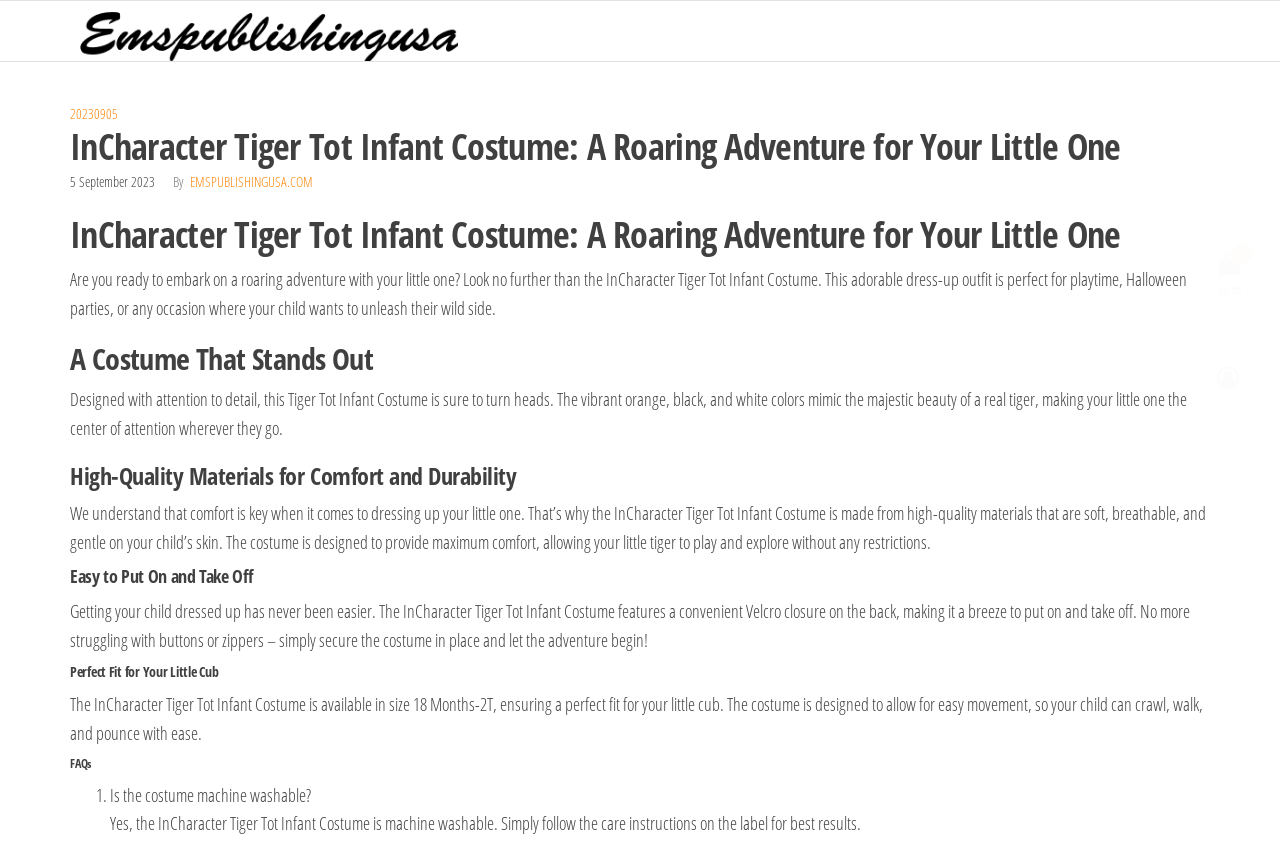Respond to the question below with a concise word or phrase:
What is the recommended use of the costume?

playtime and Halloween parties